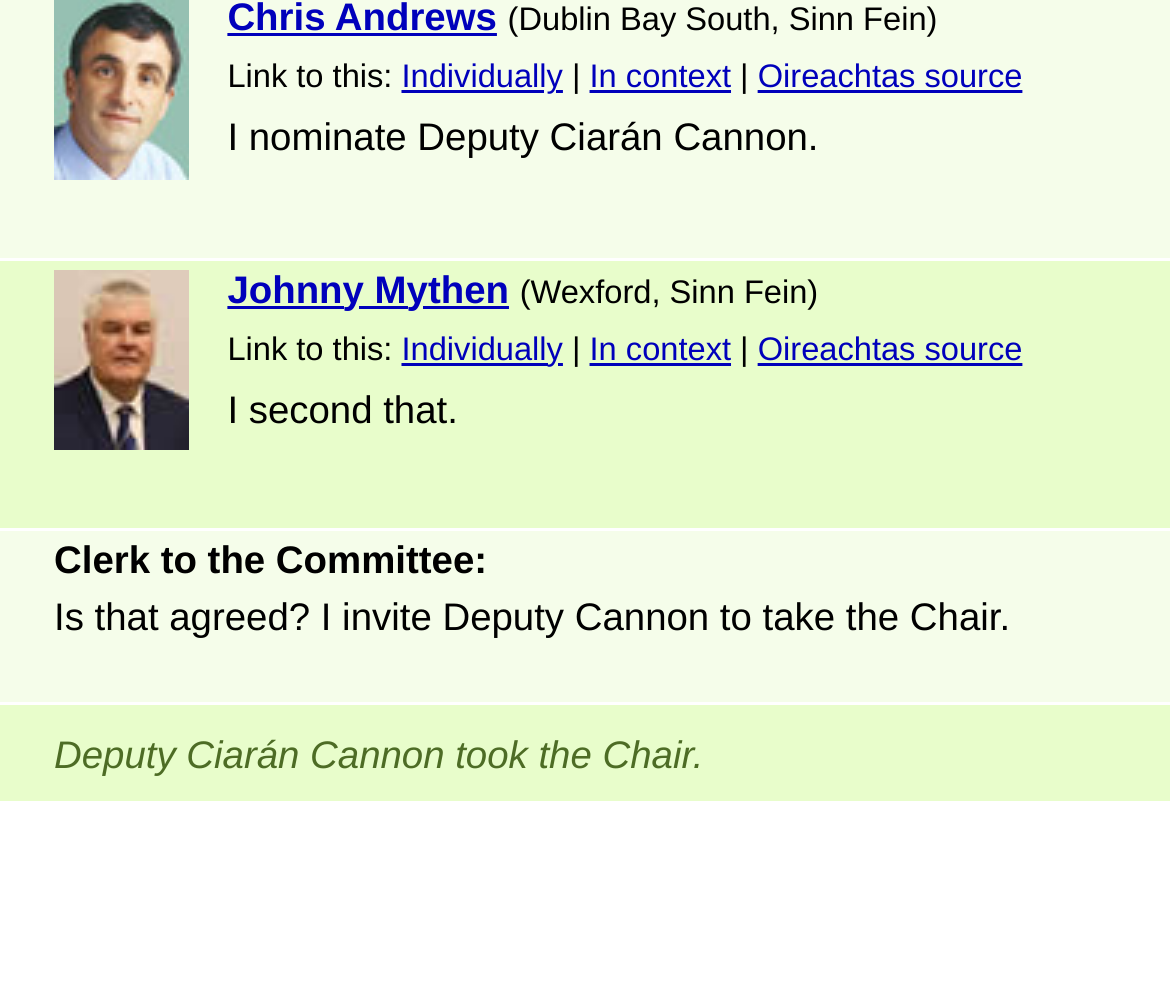Find and provide the bounding box coordinates for the UI element described here: "Individually". The coordinates should be given as four float numbers between 0 and 1: [left, top, right, bottom].

[0.343, 0.061, 0.481, 0.097]